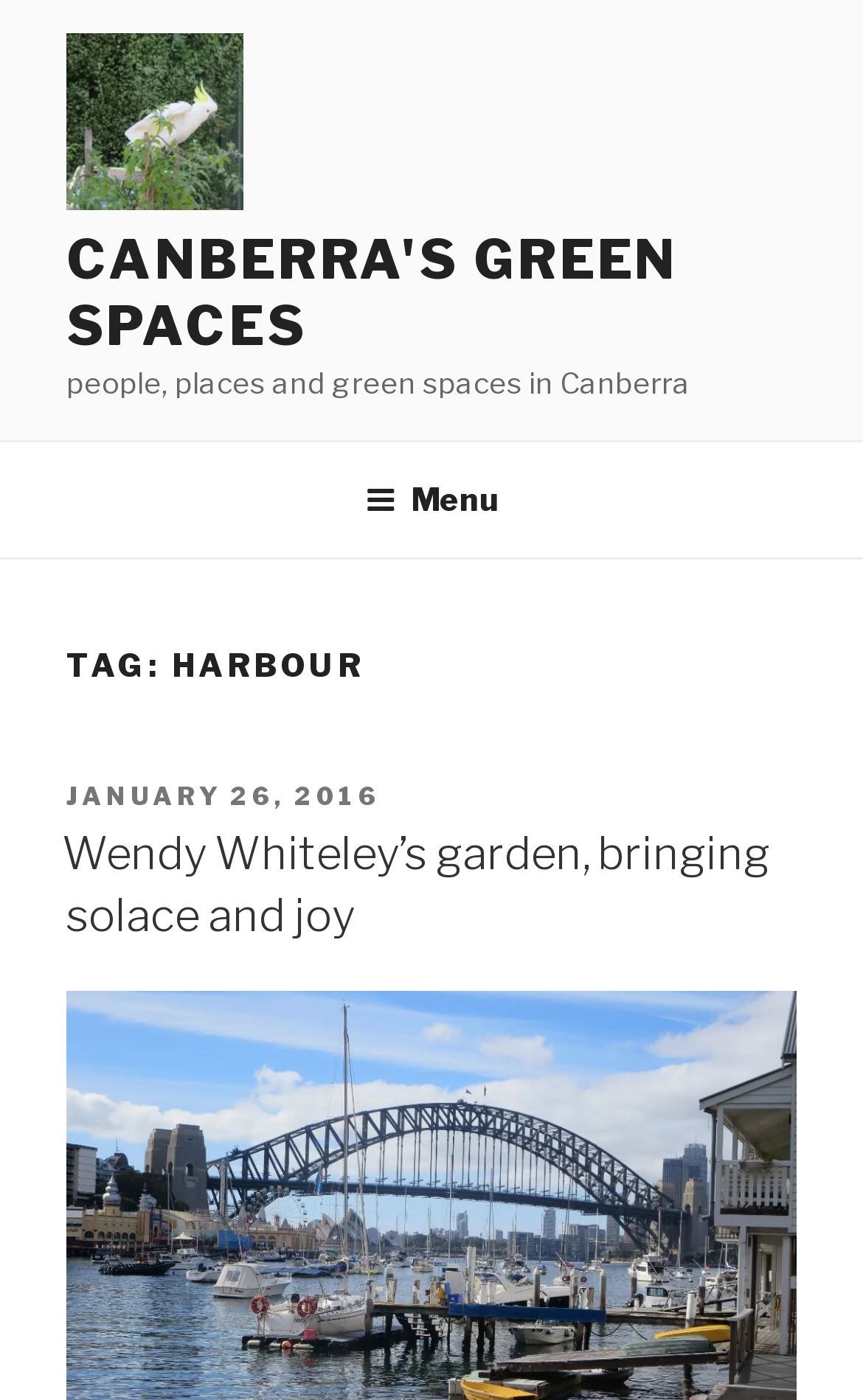Please provide a comprehensive response to the question based on the details in the image: What is the name of the garden mentioned?

I found the answer by looking at the heading element that says 'Wendy Whiteley’s garden, bringing solace and joy' which is a sub-element of the header element with the text 'TAG: HARBOUR'.